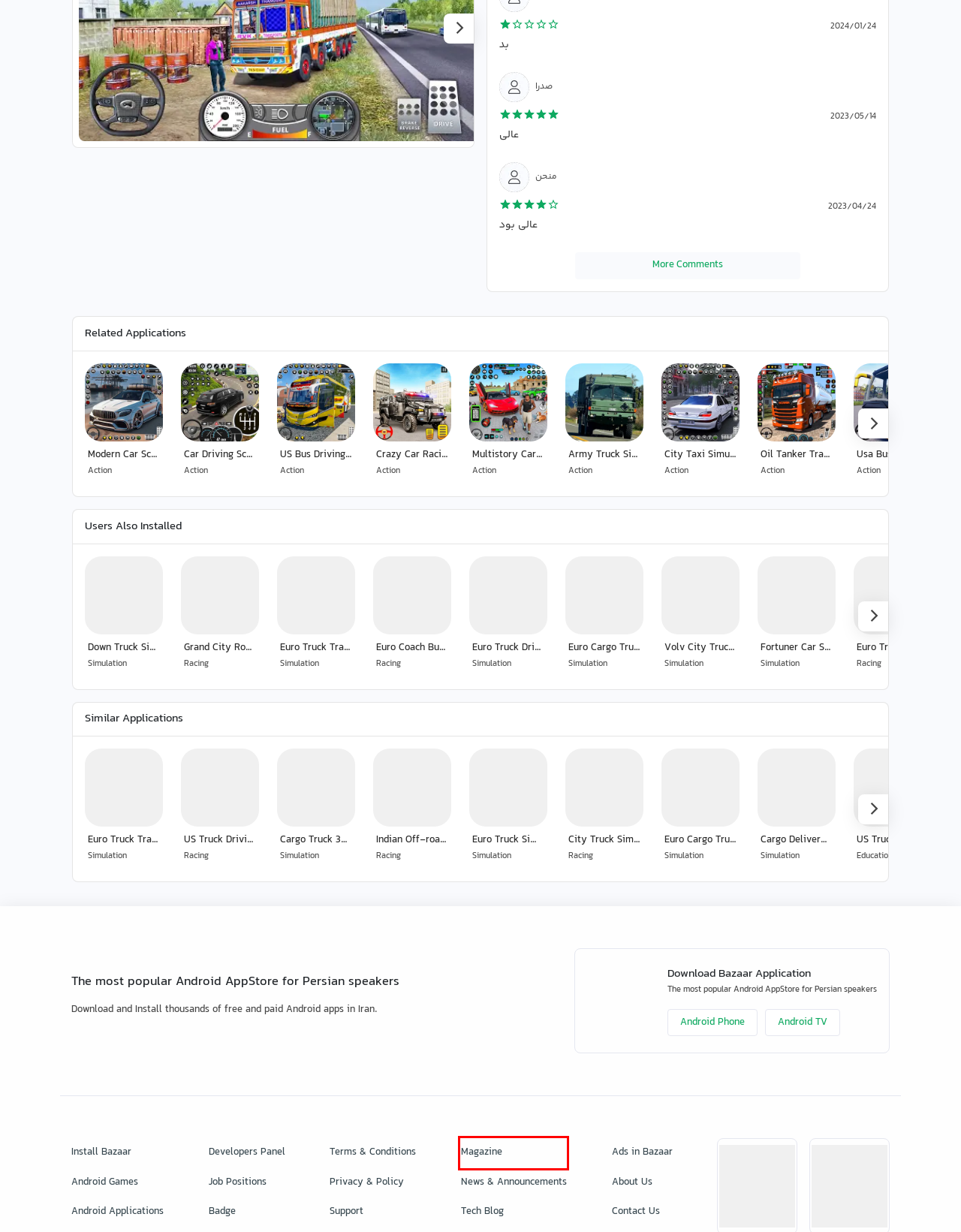You are presented with a screenshot of a webpage that includes a red bounding box around an element. Determine which webpage description best matches the page that results from clicking the element within the red bounding box. Here are the candidates:
A. صفحه اصلی - تبلیغات بازار
B. پشتیبانی بازار
C. بازار
D. Home Page | Bazaar Developers
E. موقعیت‌های شغلی کافه‌بازار
F. مجله بازار؛ دنیای بازی و برنامه‌های اندرویدی
G. بازی Indian Truck Game Truck Sim - دانلود | بازار
H. کافه بازار

F